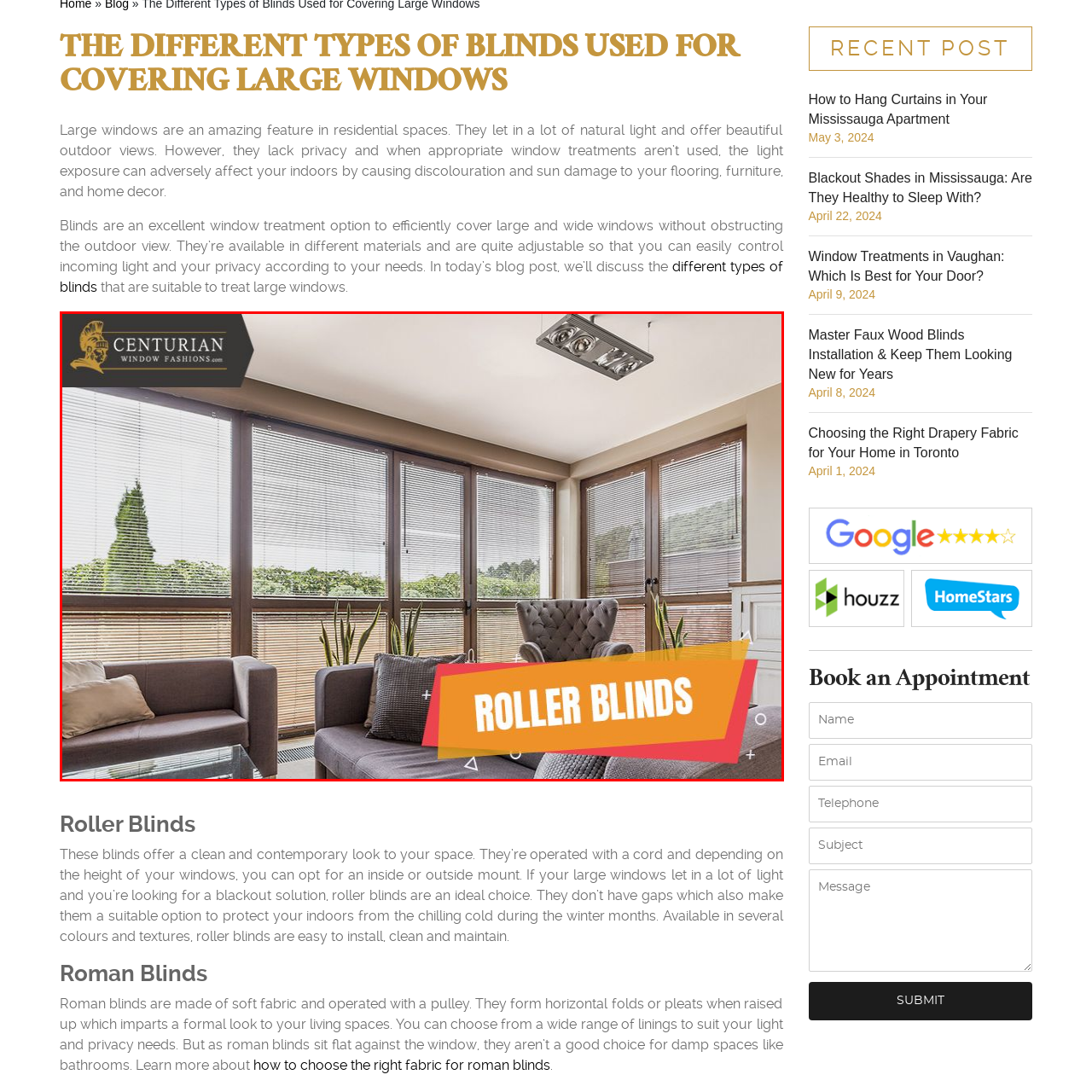Focus on the image confined within the red boundary and provide a single word or phrase in response to the question:
What is the purpose of the roller blinds?

Provide privacy and block glare